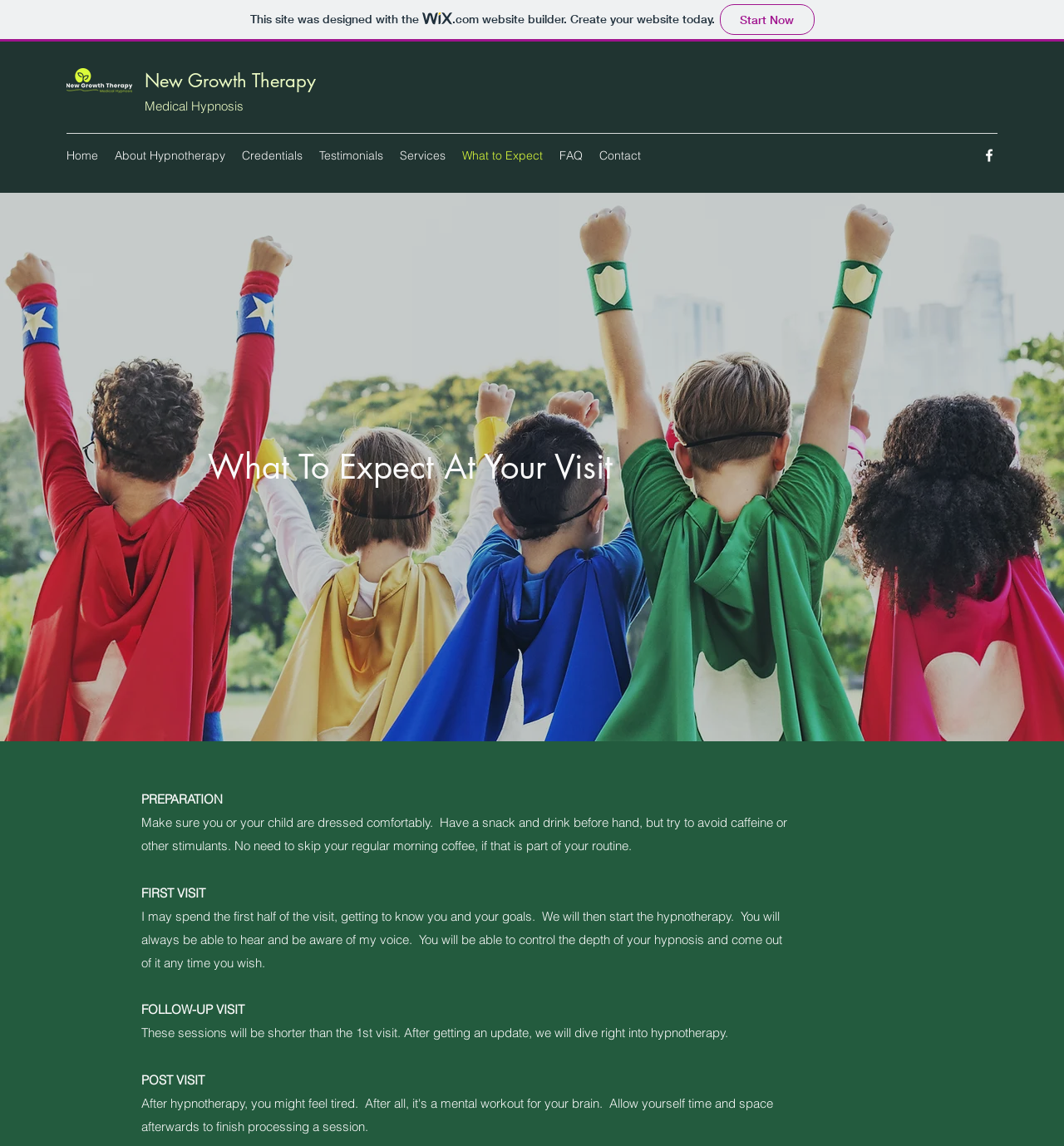Show the bounding box coordinates for the HTML element as described: "New Growth Therapy".

[0.136, 0.06, 0.297, 0.08]